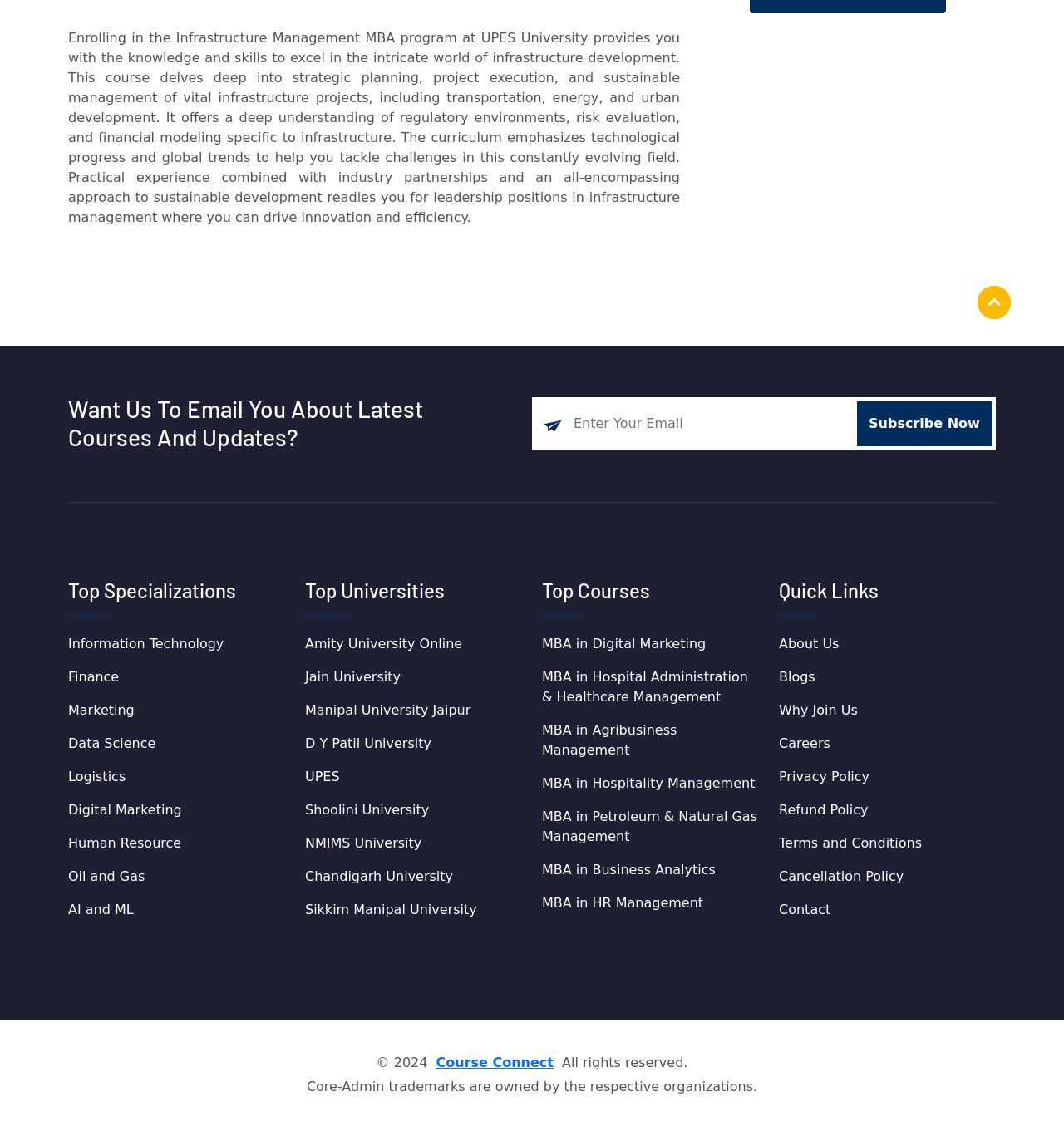Find and specify the bounding box coordinates that correspond to the clickable region for the instruction: "Explore the Information Technology specialization".

[0.064, 0.563, 0.21, 0.581]